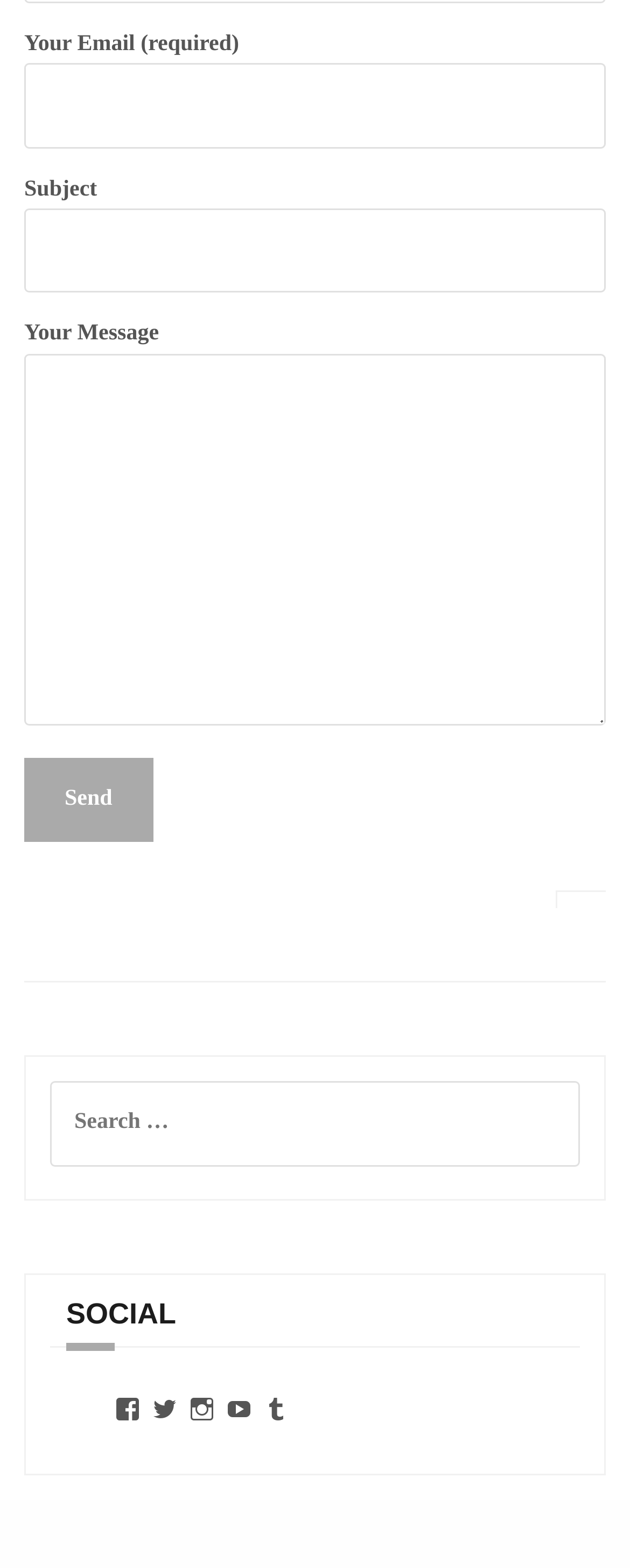Respond to the question below with a concise word or phrase:
What is the label of the first text box?

Your Email